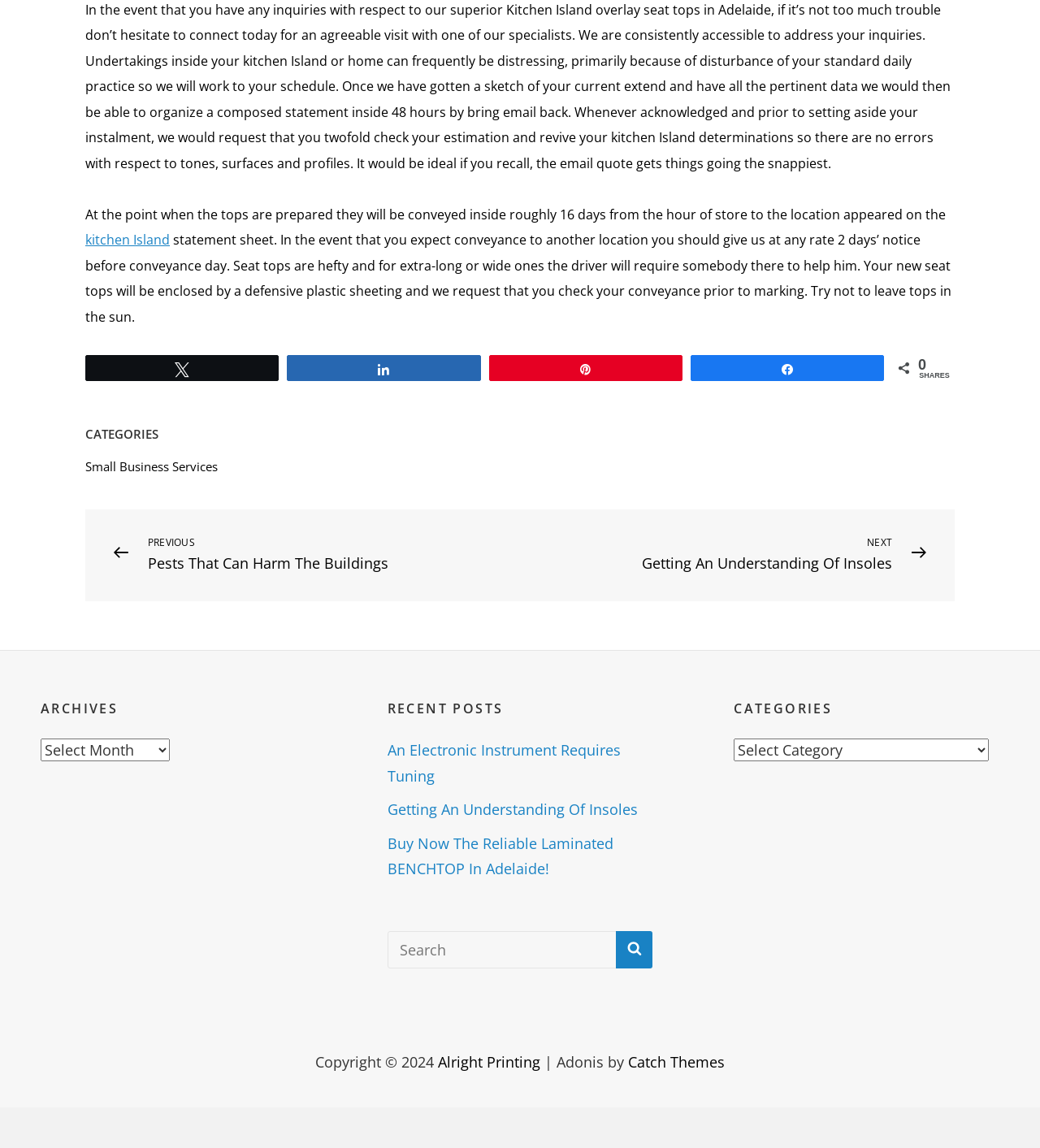How long does it take to deliver the kitchen island tops?
From the screenshot, supply a one-word or short-phrase answer.

Roughly 16 days